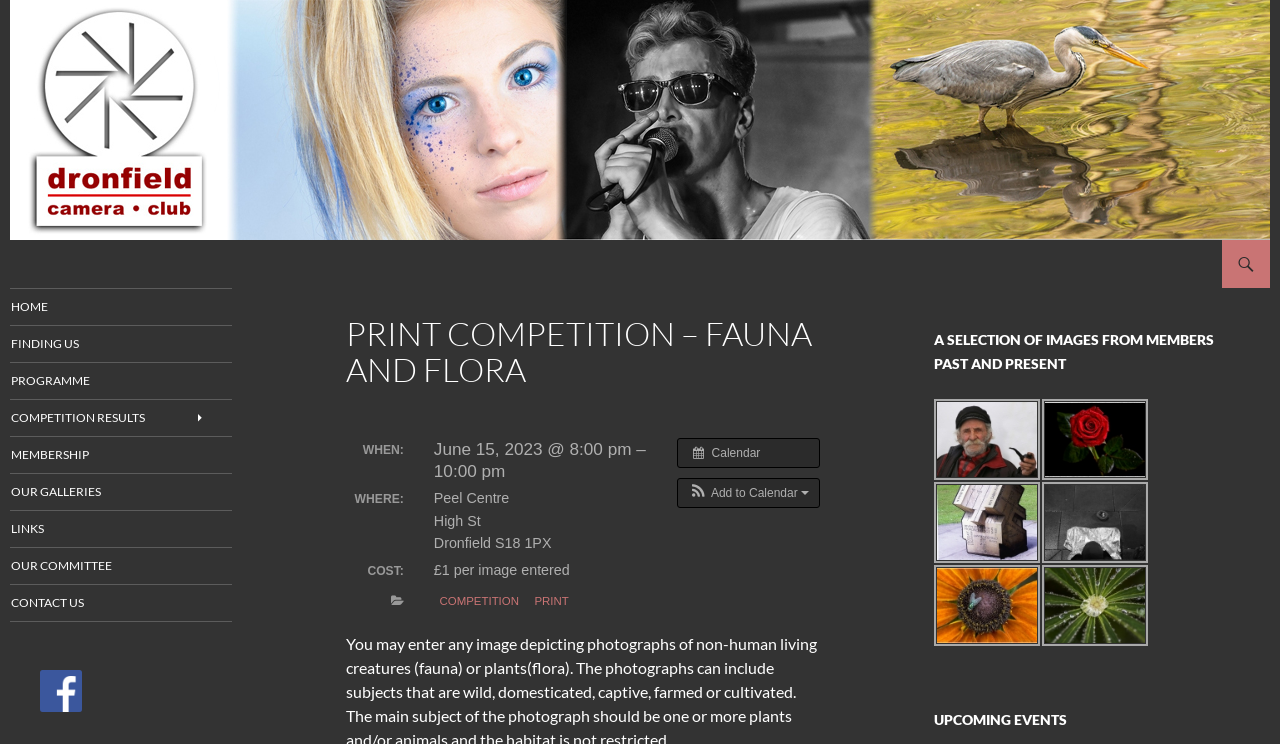What is the cost of entering an image?
Please answer using one word or phrase, based on the screenshot.

£1 per image